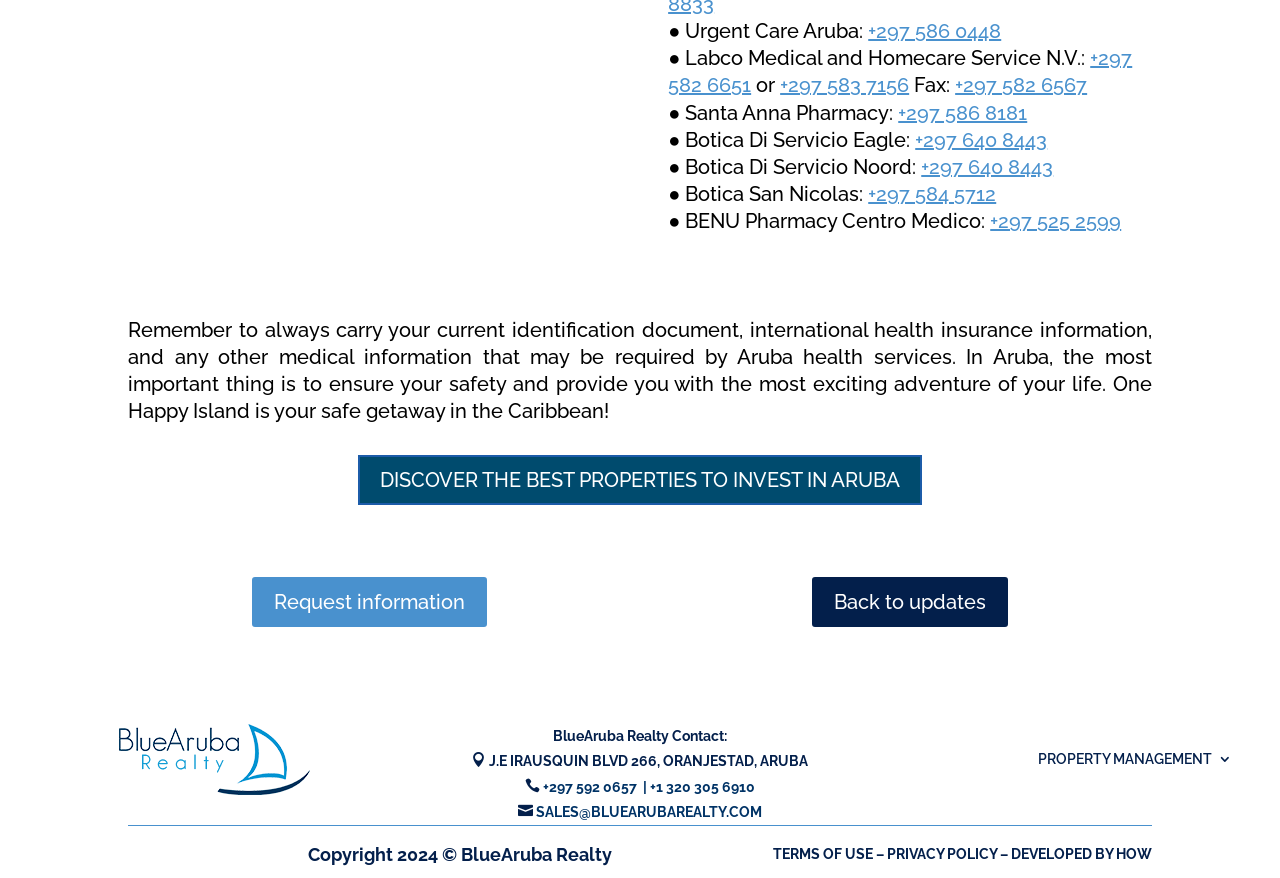Determine the bounding box coordinates for the element that should be clicked to follow this instruction: "Contact BlueAruba Realty". The coordinates should be given as four float numbers between 0 and 1, in the format [left, top, right, bottom].

[0.424, 0.887, 0.498, 0.905]